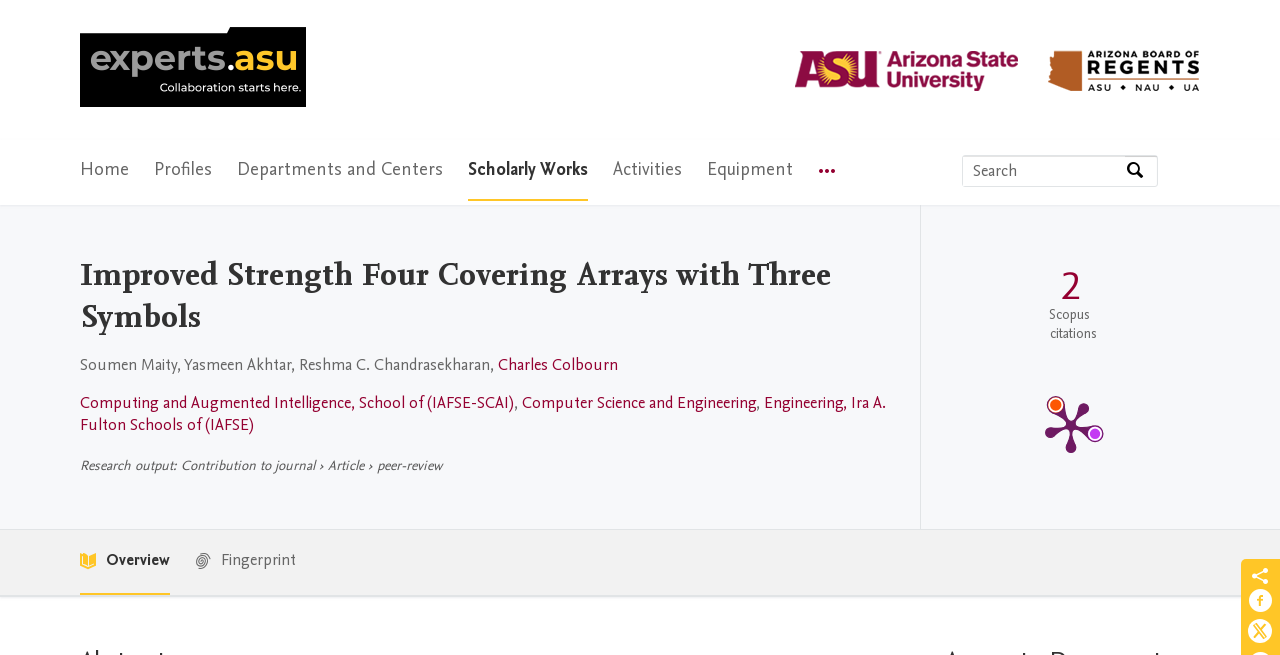Using the webpage screenshot, locate the HTML element that fits the following description and provide its bounding box: "Overview".

[0.062, 0.808, 0.133, 0.908]